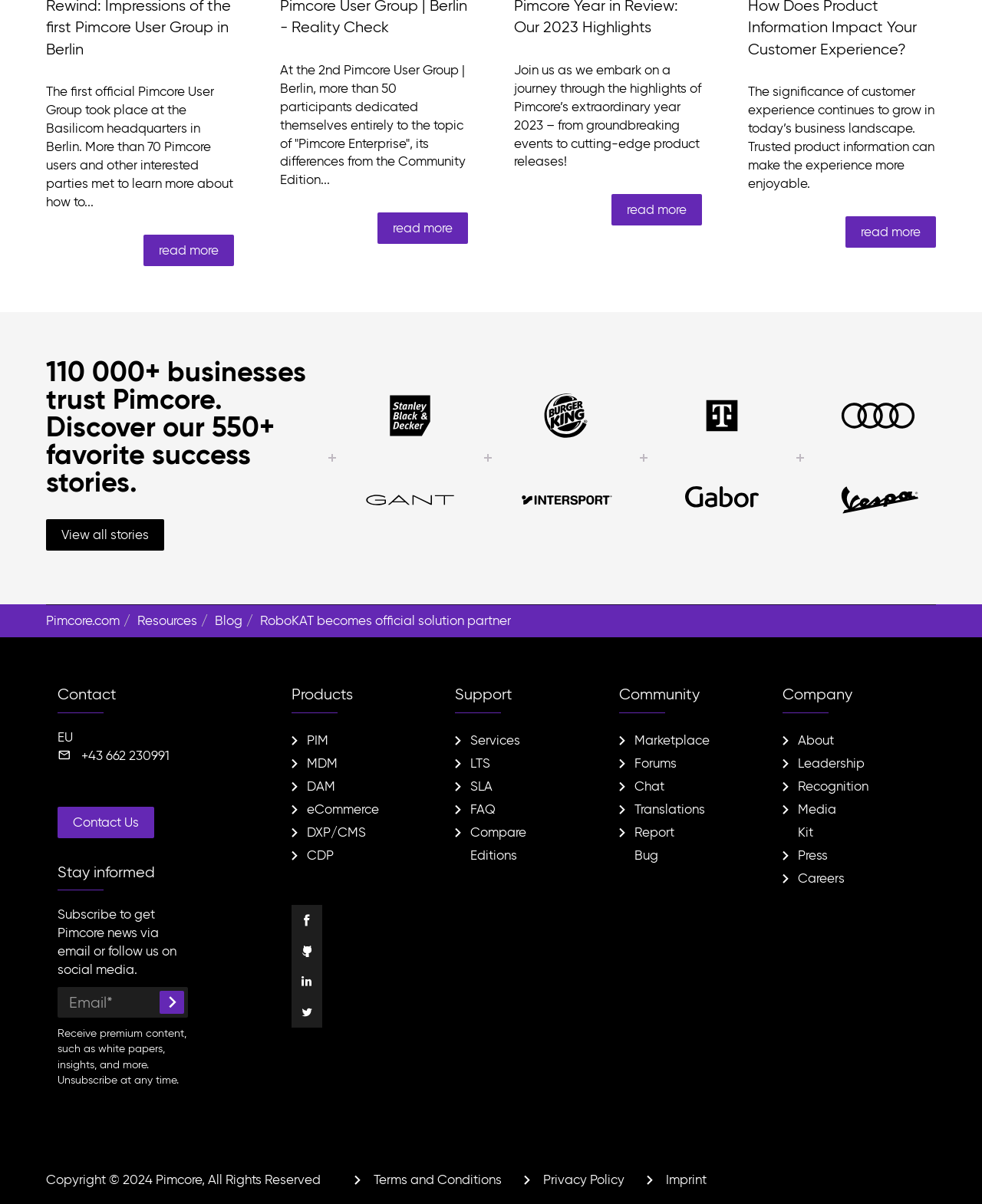Pinpoint the bounding box coordinates of the clickable area needed to execute the instruction: "view all stories". The coordinates should be specified as four float numbers between 0 and 1, i.e., [left, top, right, bottom].

[0.047, 0.431, 0.167, 0.457]